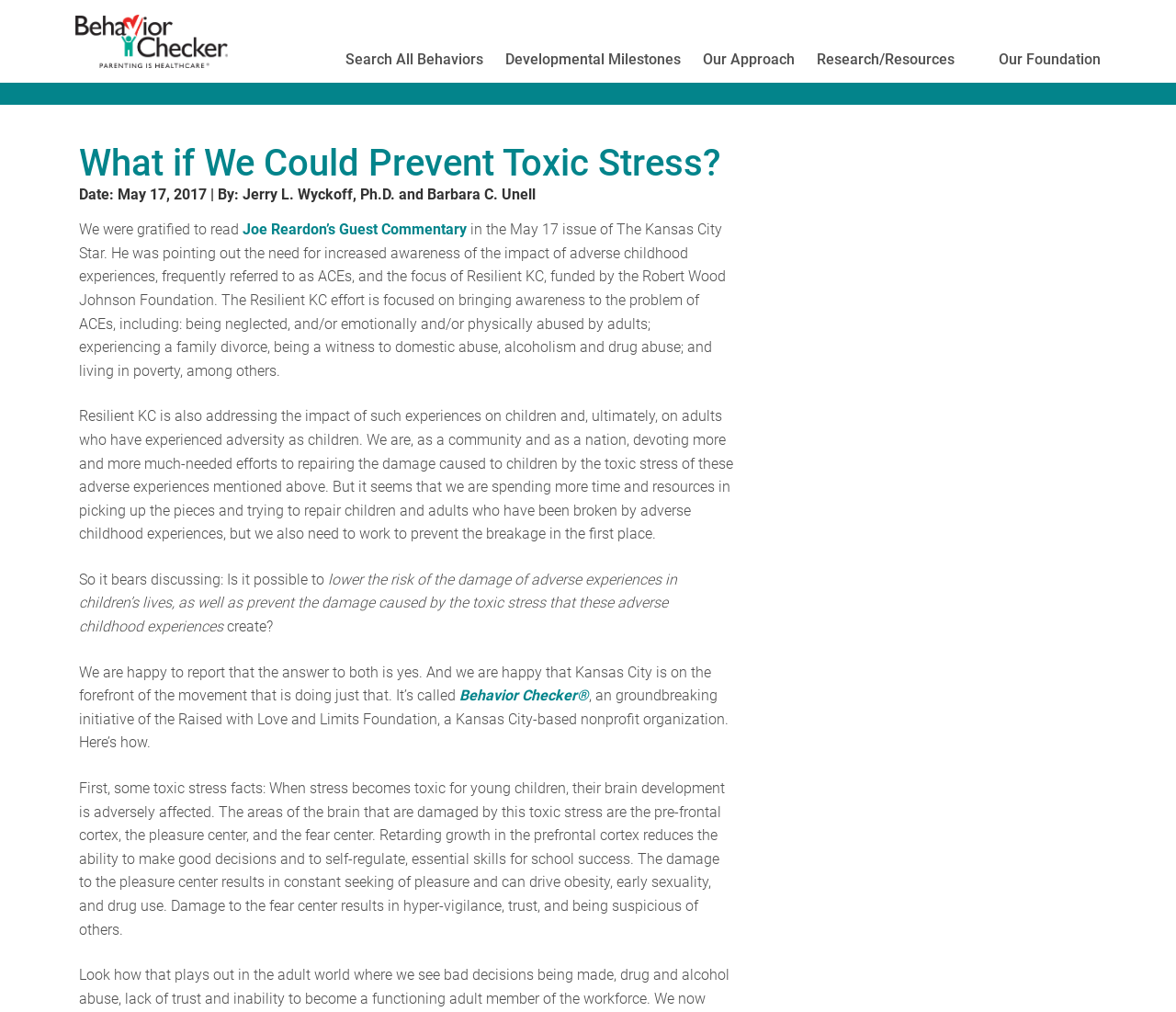Using the description "Search All Behaviors", locate and provide the bounding box of the UI element.

[0.294, 0.05, 0.411, 0.067]